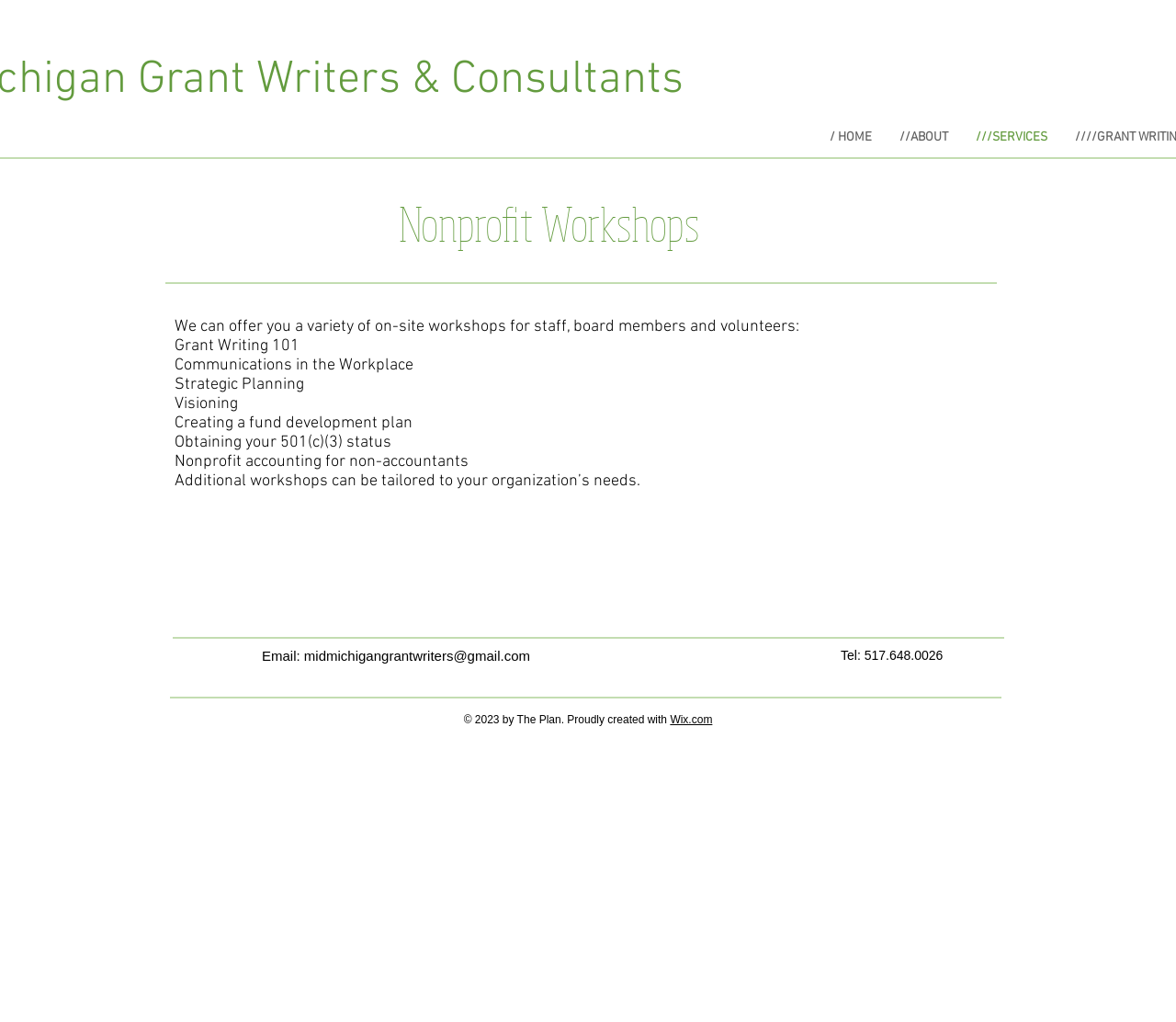Given the description "/ HOME", determine the bounding box of the corresponding UI element.

[0.693, 0.12, 0.753, 0.149]